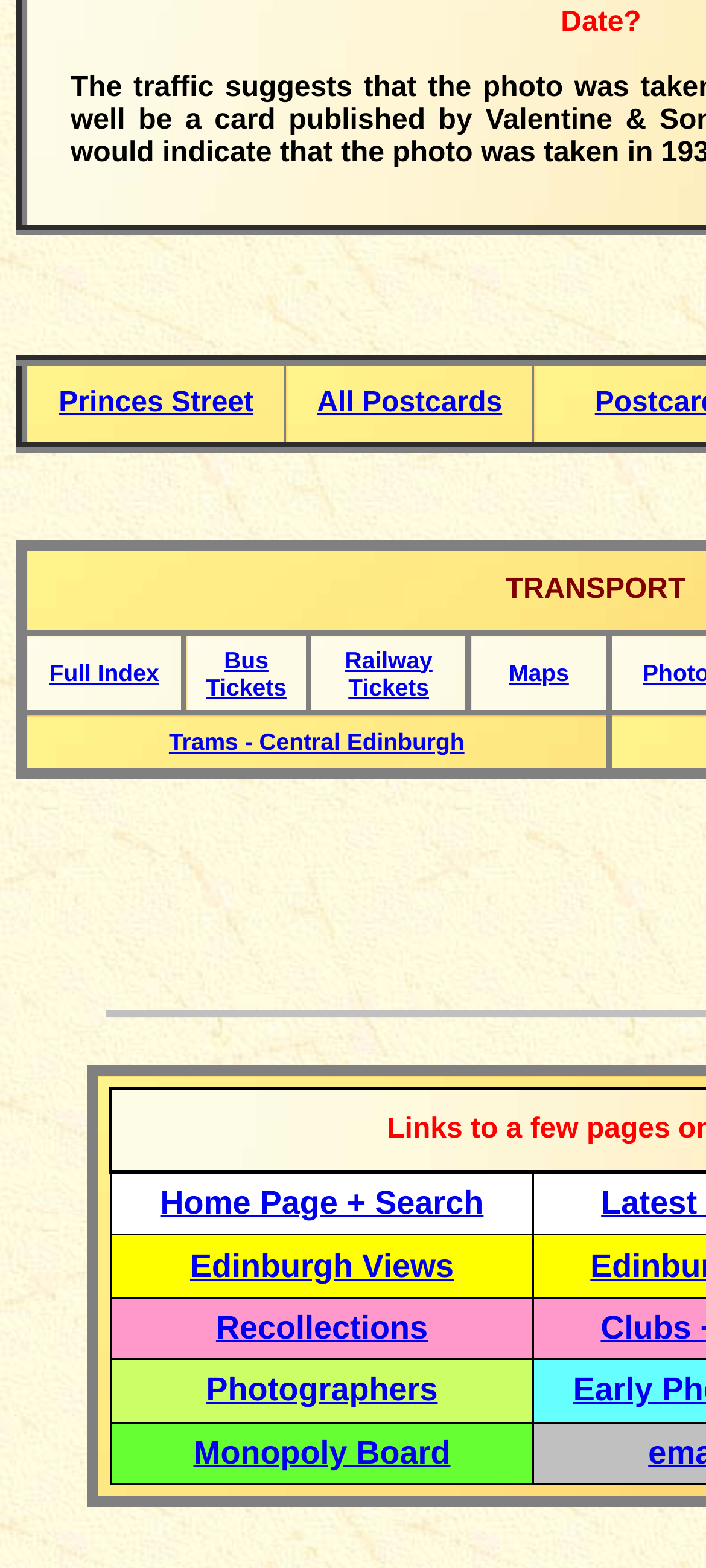Find and indicate the bounding box coordinates of the region you should select to follow the given instruction: "explore Railway Tickets".

[0.437, 0.404, 0.664, 0.455]